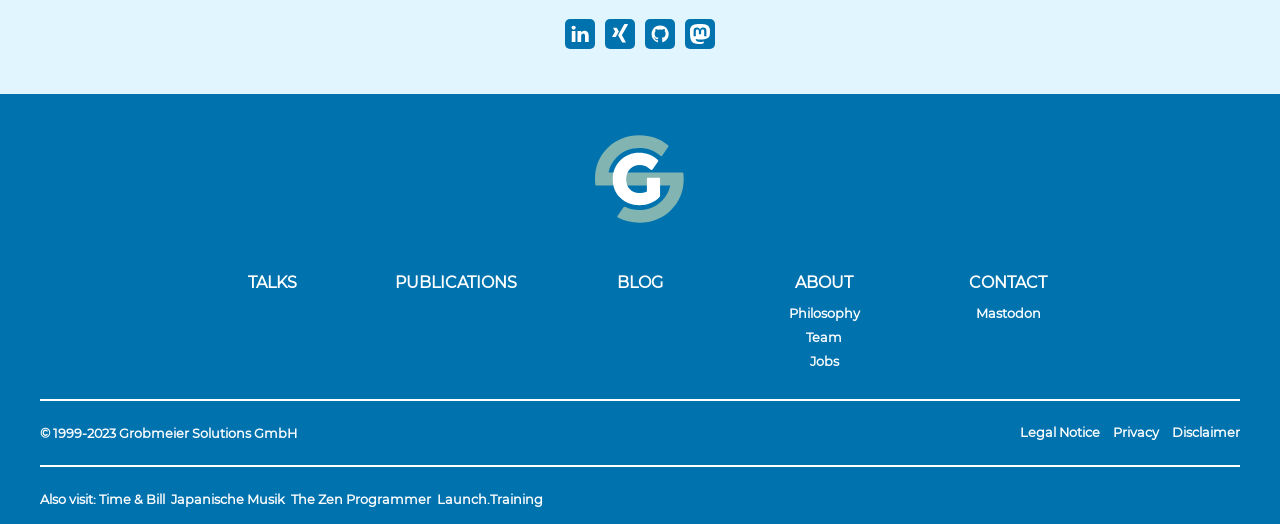What is the company name mentioned at the bottom of the page?
Kindly offer a detailed explanation using the data available in the image.

I found the company name 'Grobmeier Solutions GmbH' at the bottom of the page, specifically in the copyright notice section.